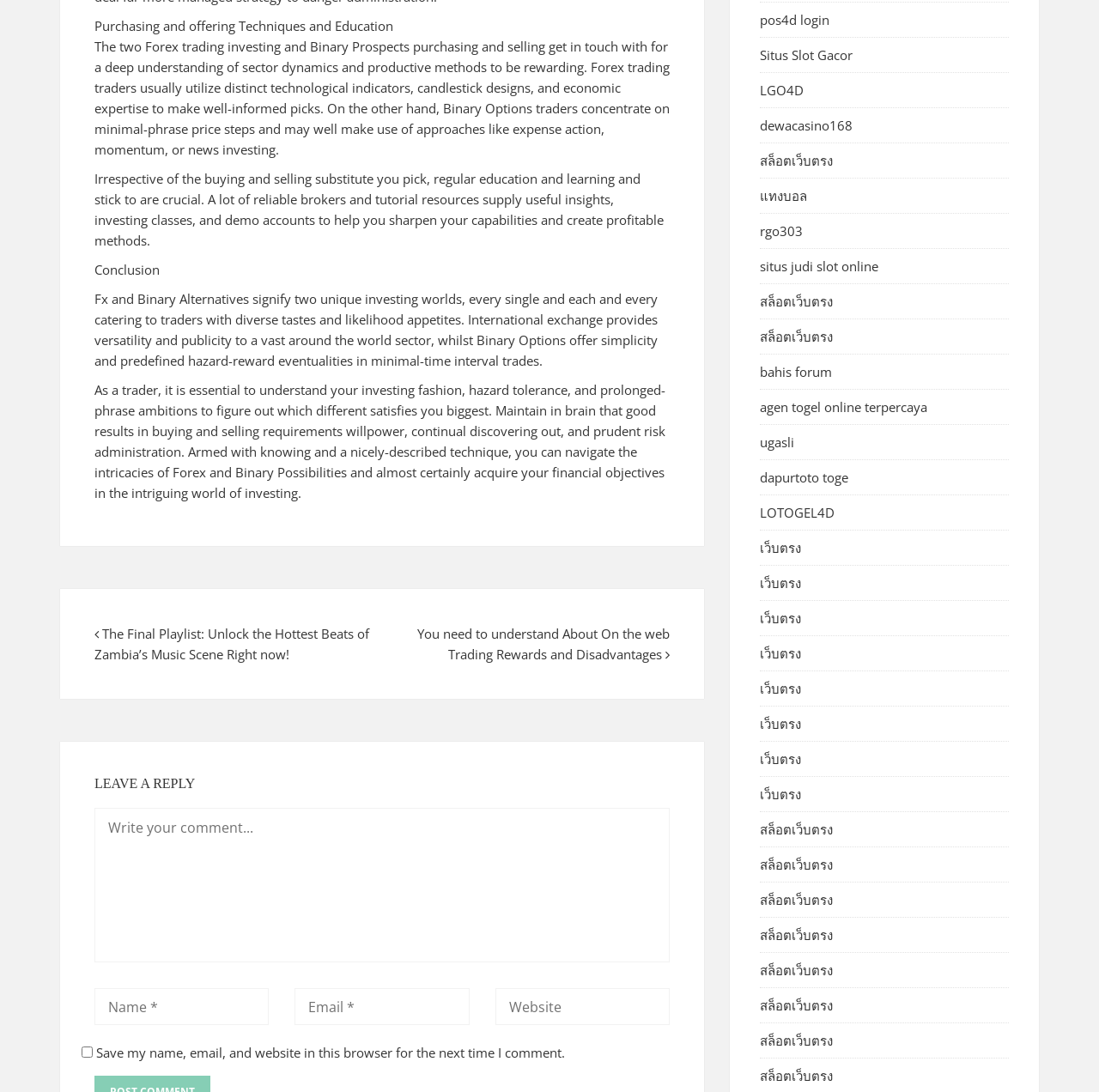Give a one-word or one-phrase response to the question: 
What is the purpose of the text box at the bottom?

Leave a comment